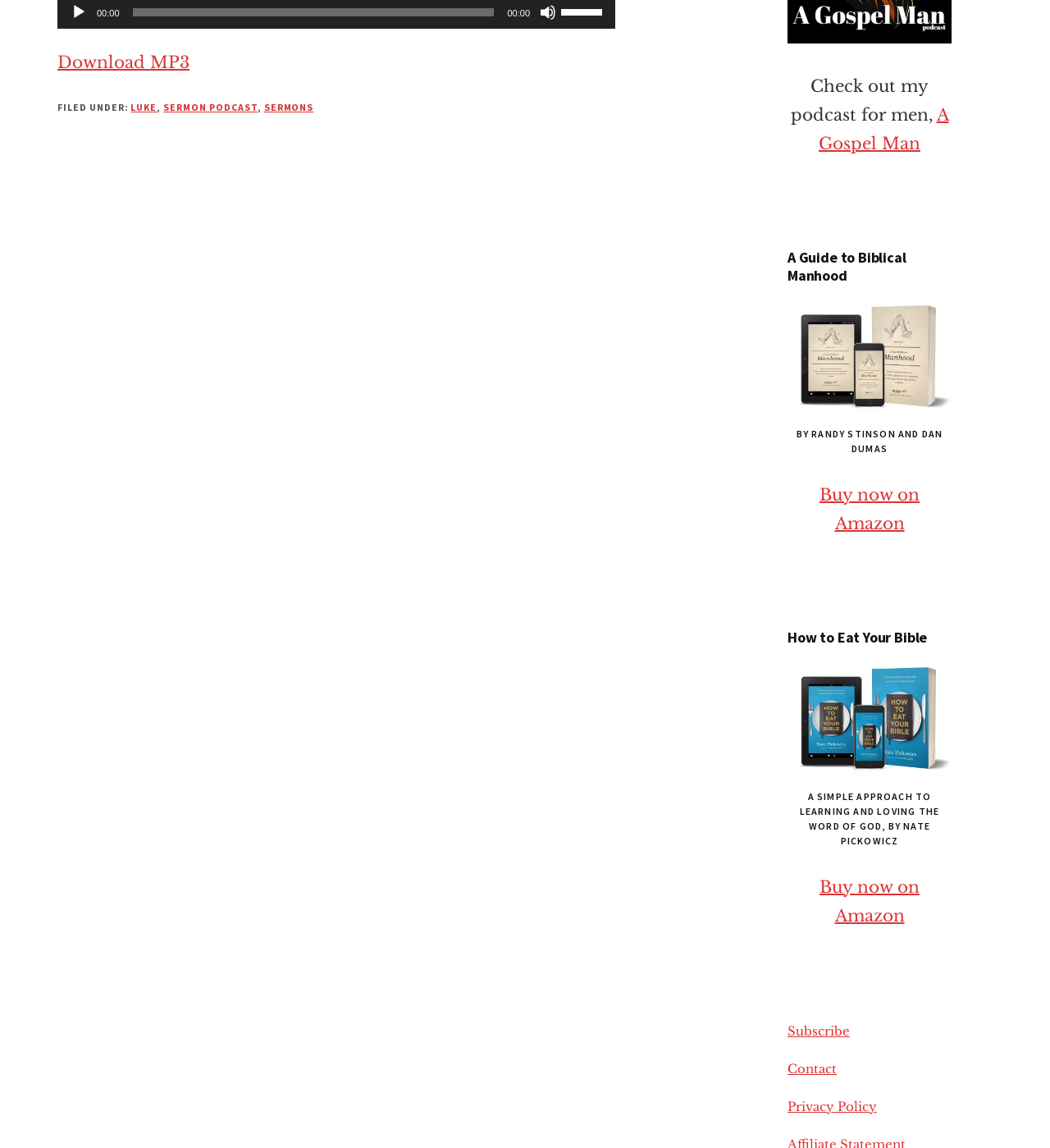Identify the bounding box coordinates of the area you need to click to perform the following instruction: "Buy 'A Guide to Biblical Manhood' on Amazon".

[0.78, 0.423, 0.876, 0.465]